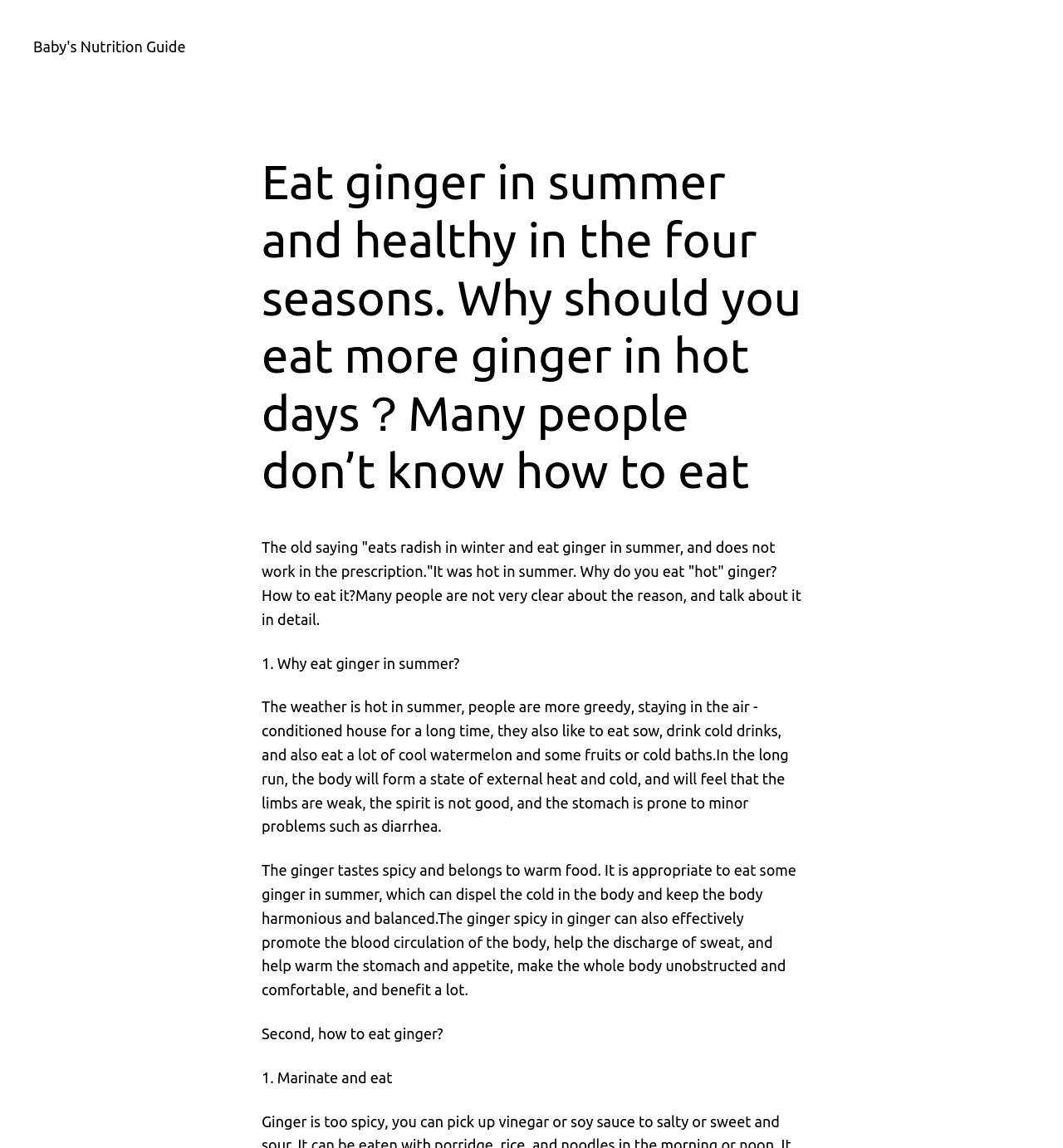From the element description: "Baby's Nutrition Guide", extract the bounding box coordinates of the UI element. The coordinates should be expressed as four float numbers between 0 and 1, in the order [left, top, right, bottom].

[0.031, 0.033, 0.175, 0.047]